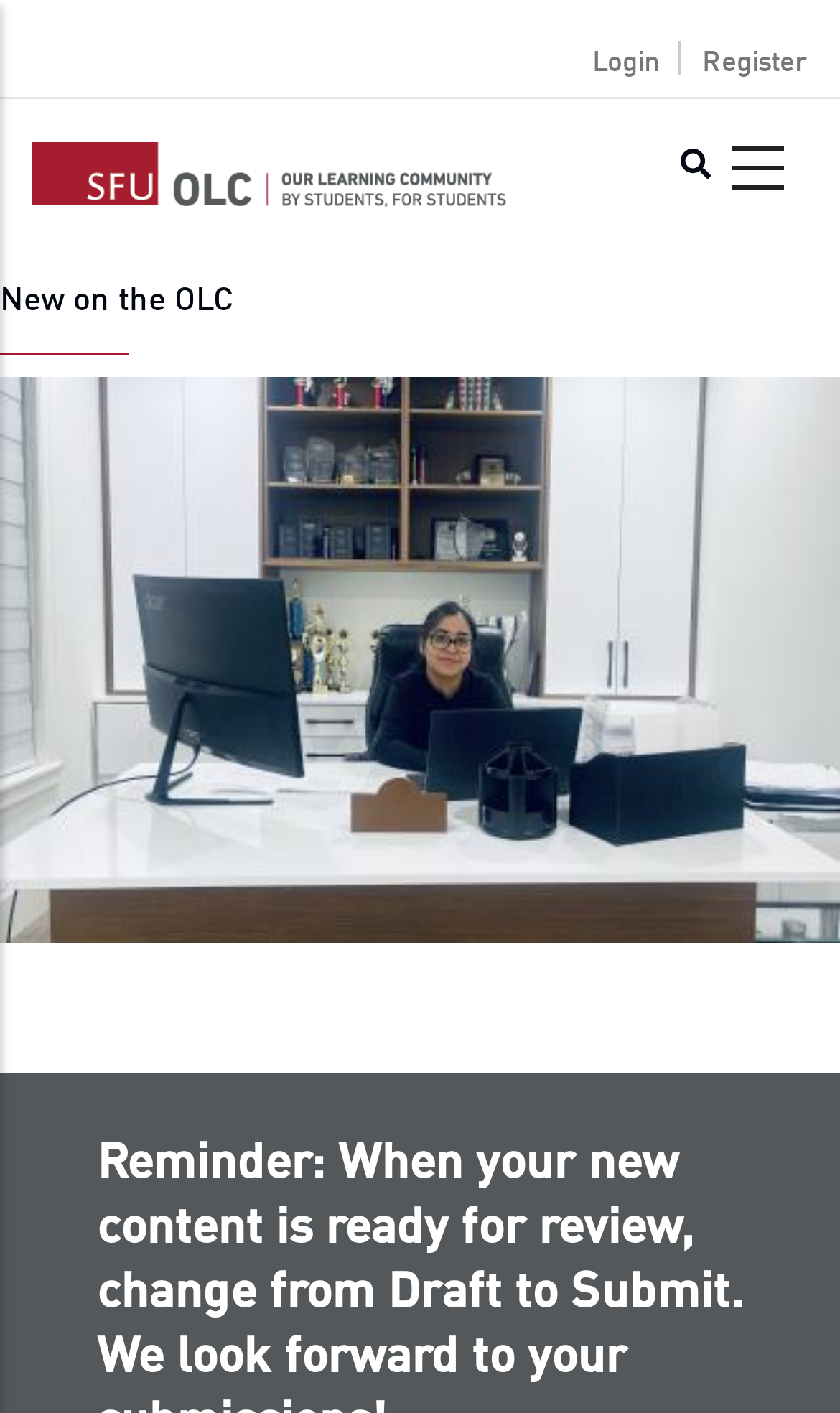What is the number associated with the 'Experience' category? Based on the image, give a response in one word or a short phrase.

105